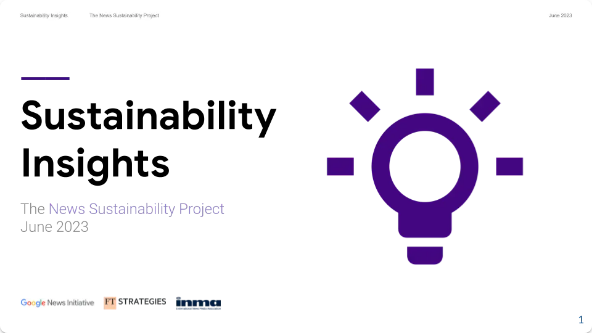Offer a detailed narrative of the image.

The image showcases a visually engaging cover for the "Sustainability Insights" report released by the News Sustainability Project in June 2023. Prominently displayed is the title "Sustainability Insights" in bold letters, emphasizing the project's focus on sustainable practices. Accompanying the title is a graphic representation of a light bulb, symbolizing innovation and bright ideas in sustainability. Below the title, the name of the project is reiterated, connecting the insights to its source. The bottom of the image includes logos from various partnering organizations, such as the Google News Initiative, FT Strategies, and INMA, highlighting collaborative efforts in sustainability research. This cover sets the stage for a comprehensive exploration of key sustainability drivers and insights gleaned from the project.